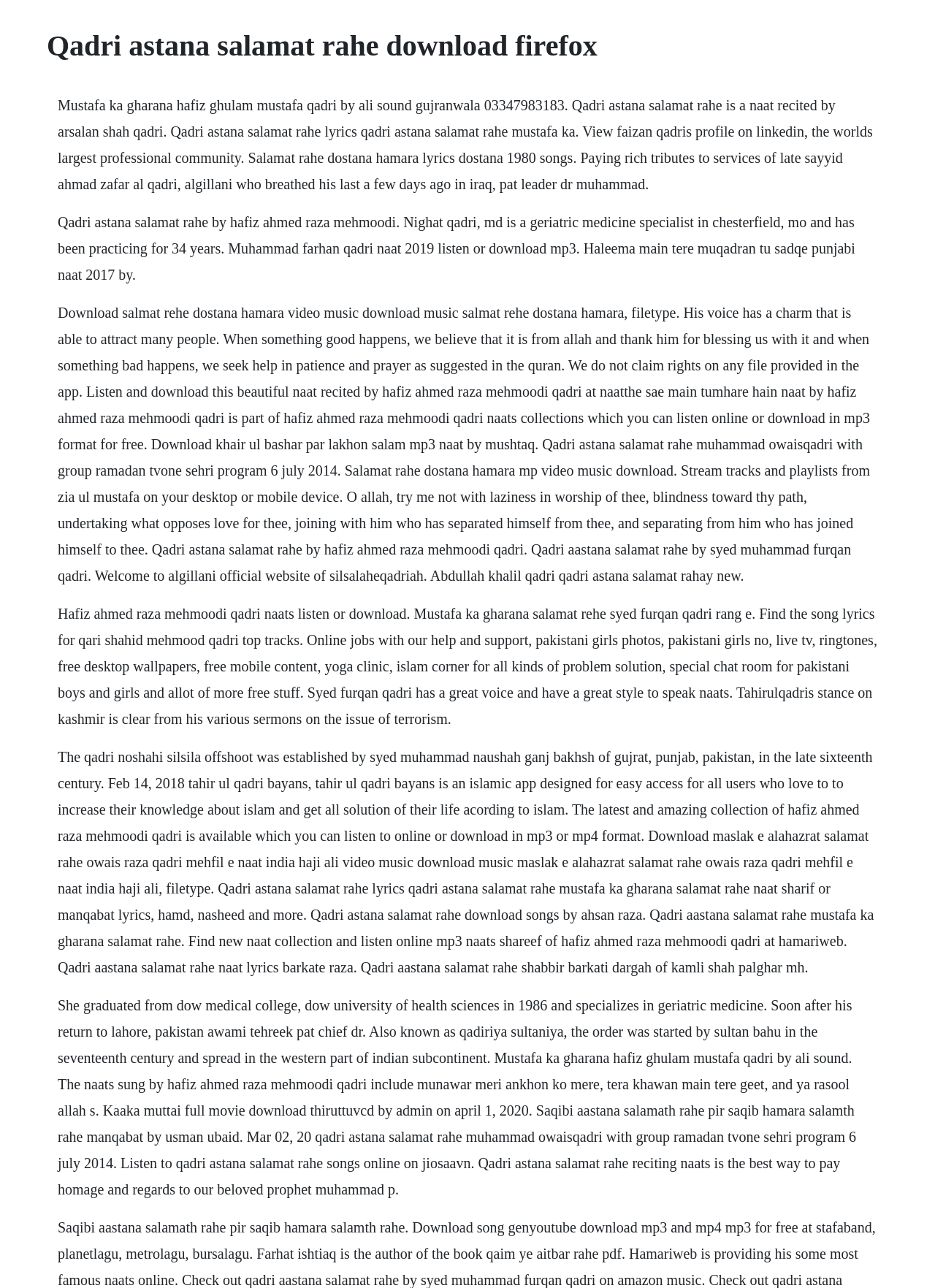Your task is to find and give the main heading text of the webpage.

Qadri astana salamat rahe download firefox